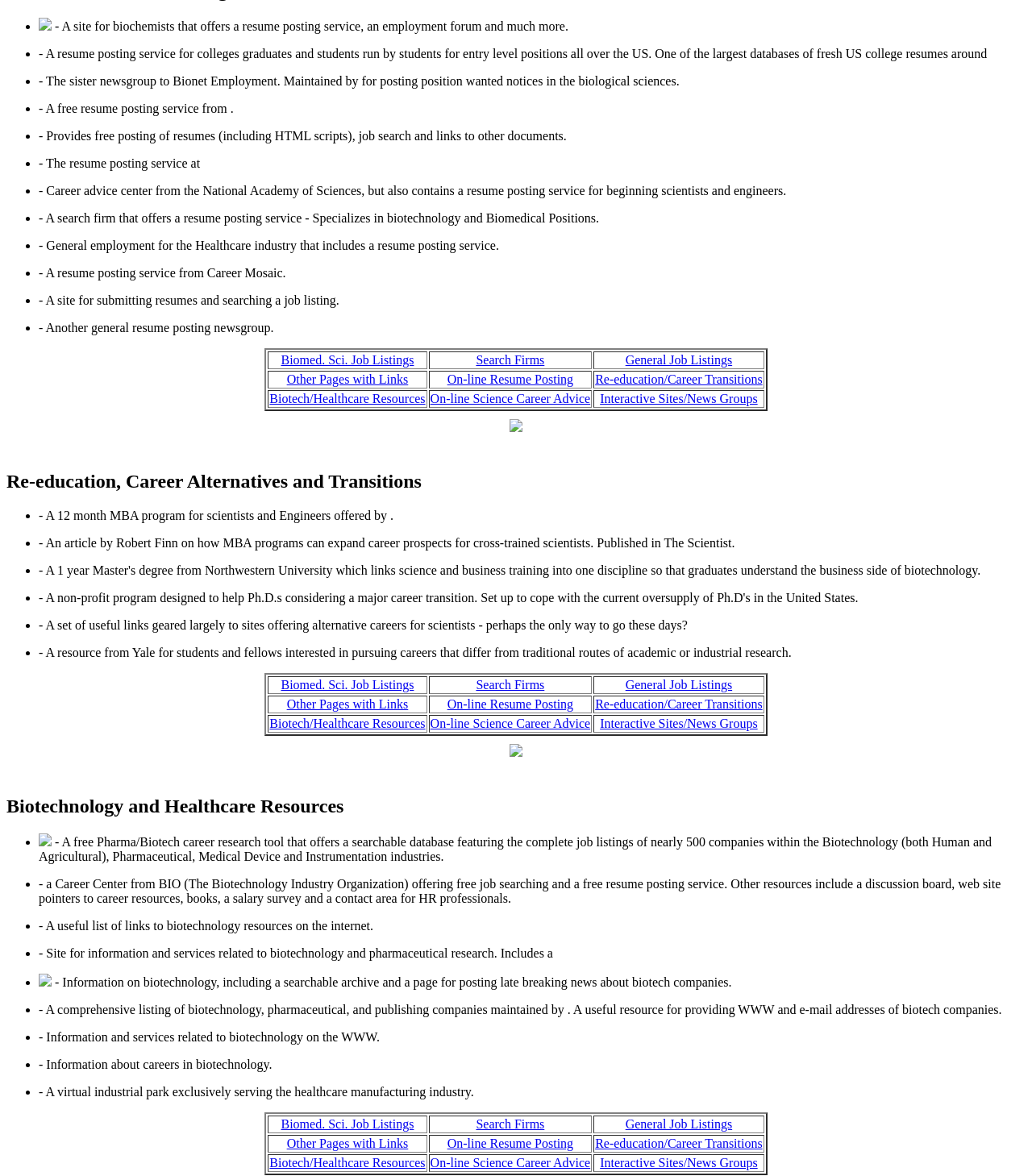Determine the bounding box coordinates for the area that needs to be clicked to fulfill this task: "post a resume". The coordinates must be given as four float numbers between 0 and 1, i.e., [left, top, right, bottom].

[0.038, 0.04, 0.956, 0.051]